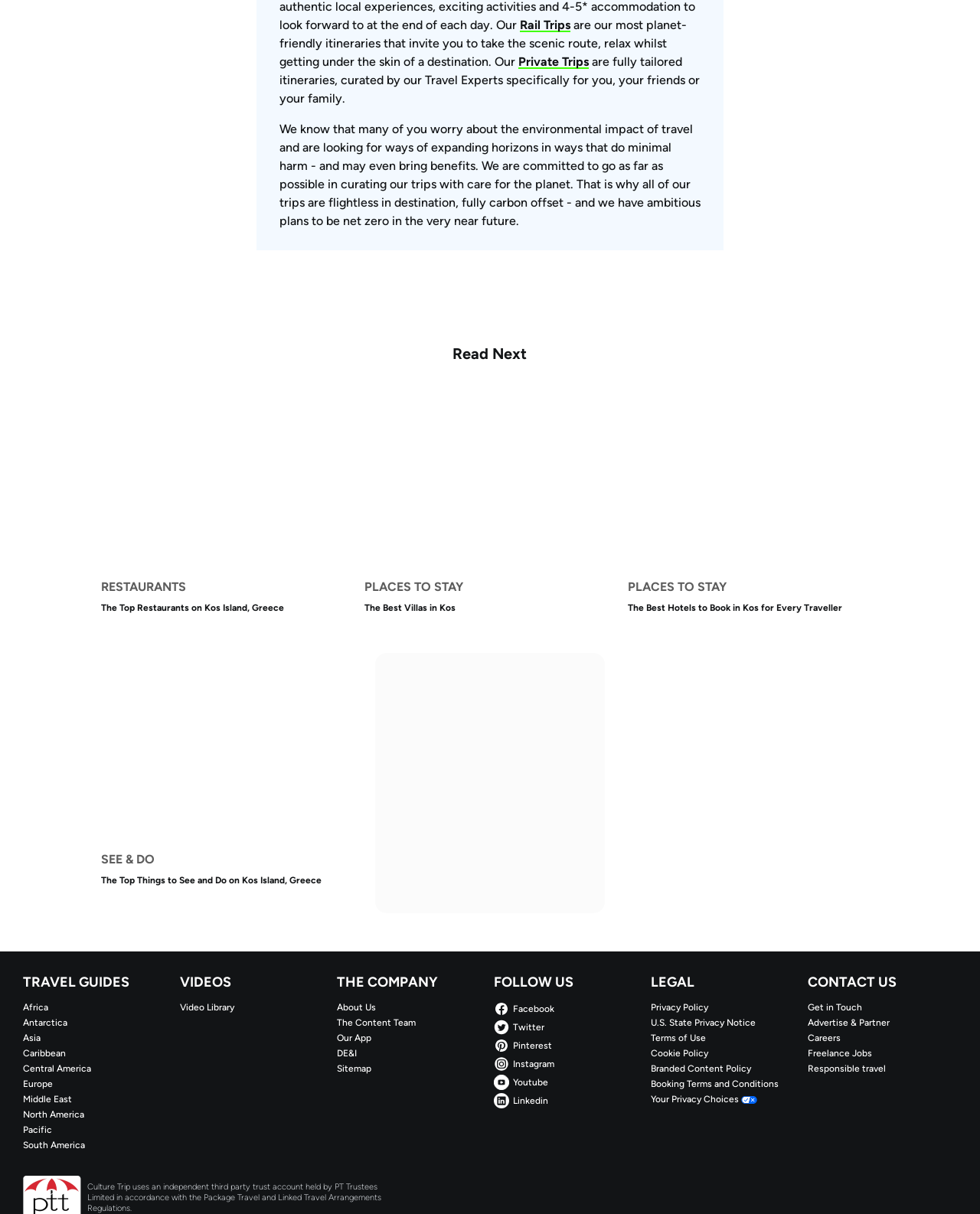How can I get in touch with the company?
Provide a short answer using one word or a brief phrase based on the image.

Get in Touch link